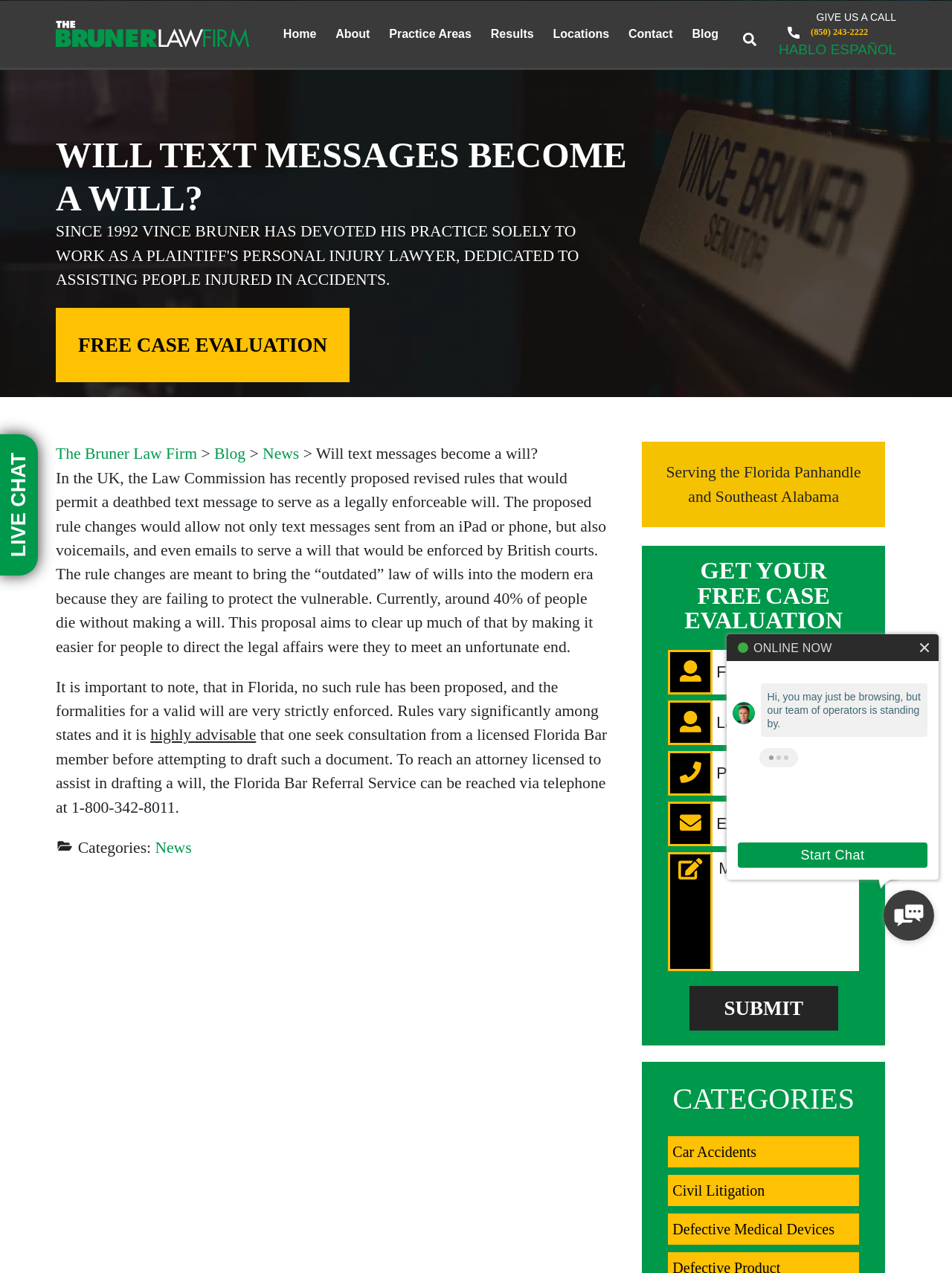Locate the bounding box coordinates of the area you need to click to fulfill this instruction: 'Call (850) 243-2222'. The coordinates must be in the form of four float numbers ranging from 0 to 1: [left, top, right, bottom].

[0.818, 0.019, 0.93, 0.029]